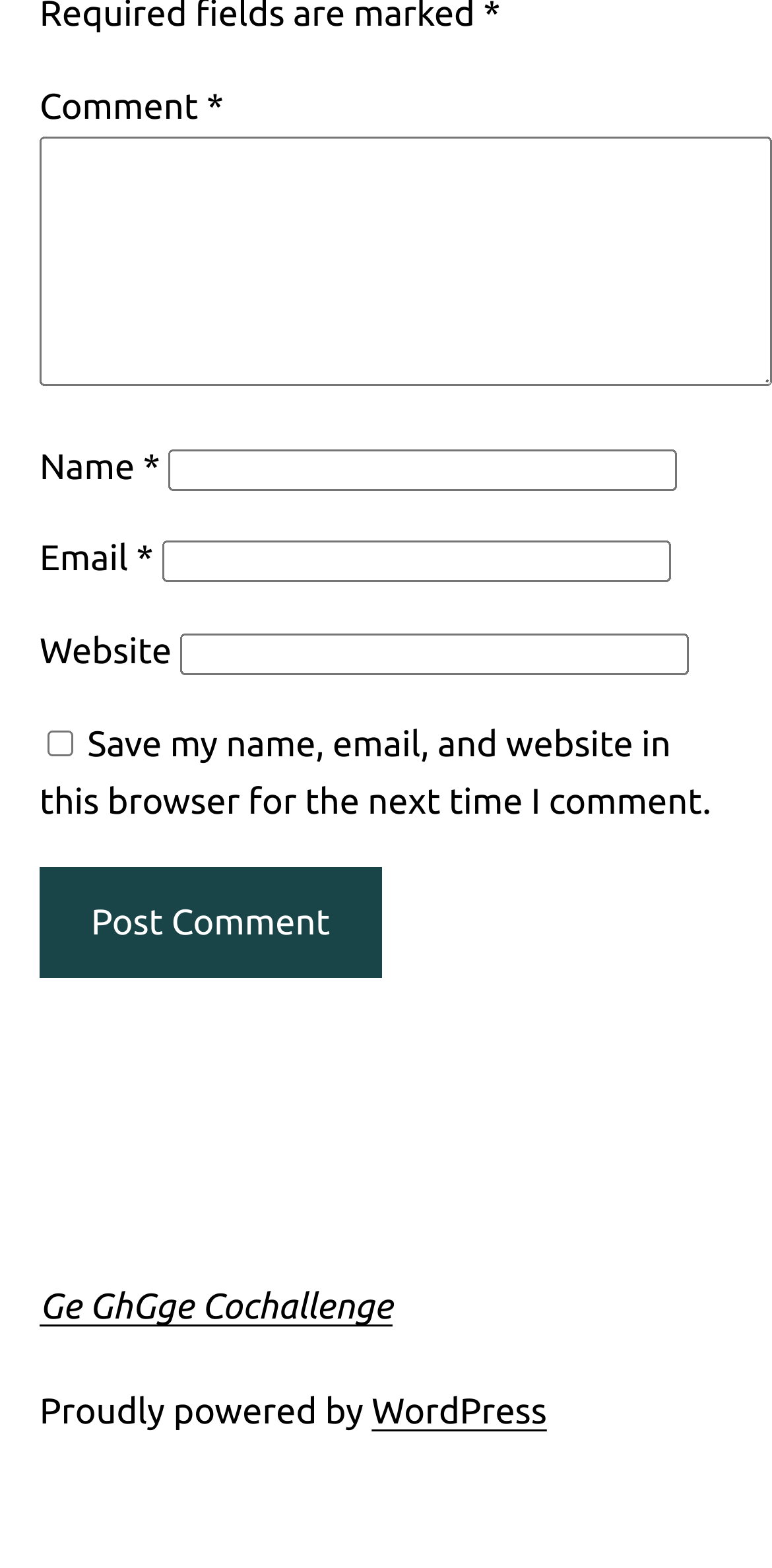Locate the bounding box coordinates of the clickable area needed to fulfill the instruction: "Enter a comment".

[0.051, 0.087, 1.0, 0.246]